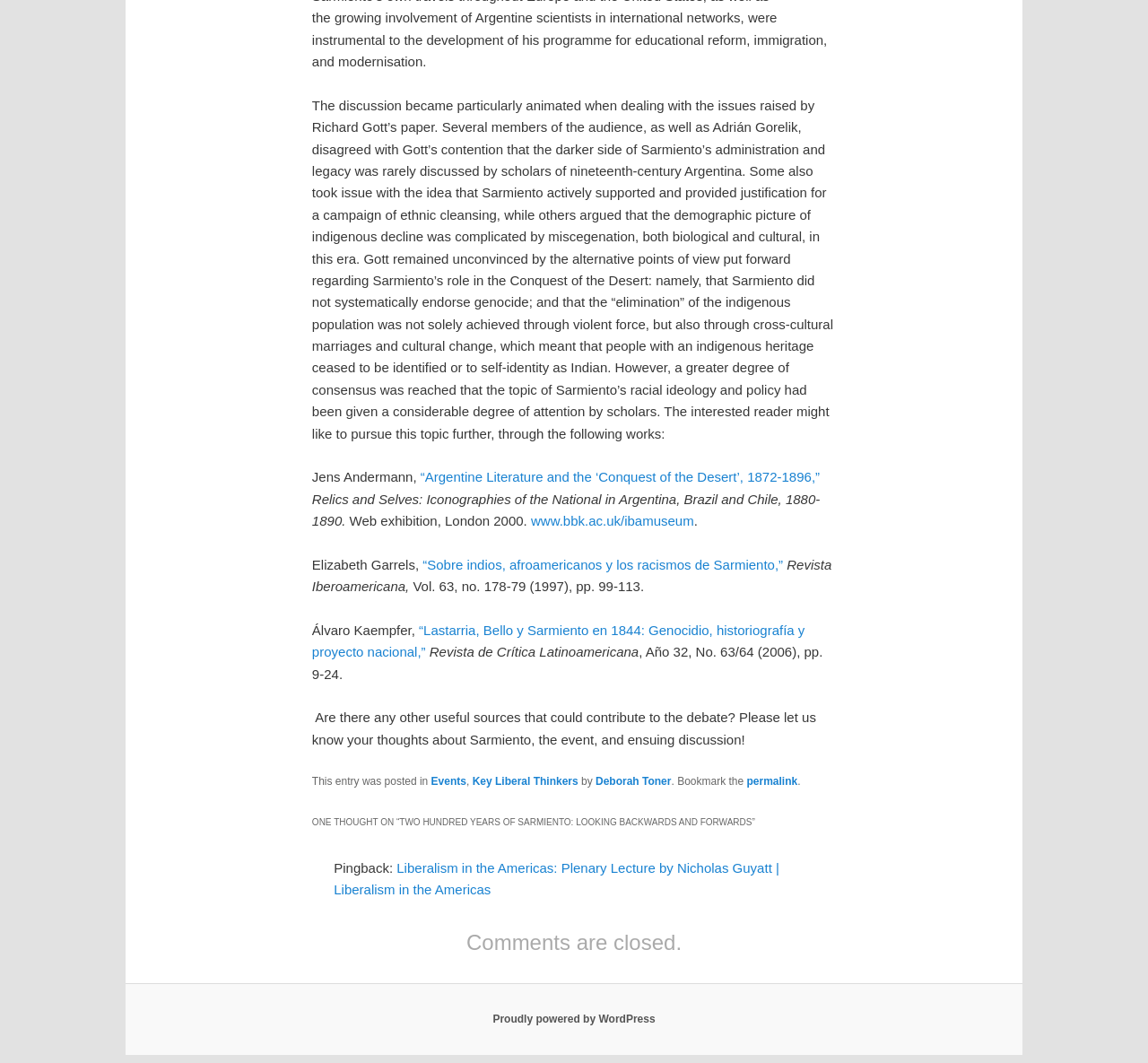Who wrote the post?
Please elaborate on the answer to the question with detailed information.

The footer section of the webpage mentions 'This entry was posted in ... by Deborah Toner' which suggests that Deborah Toner is the author of the post.